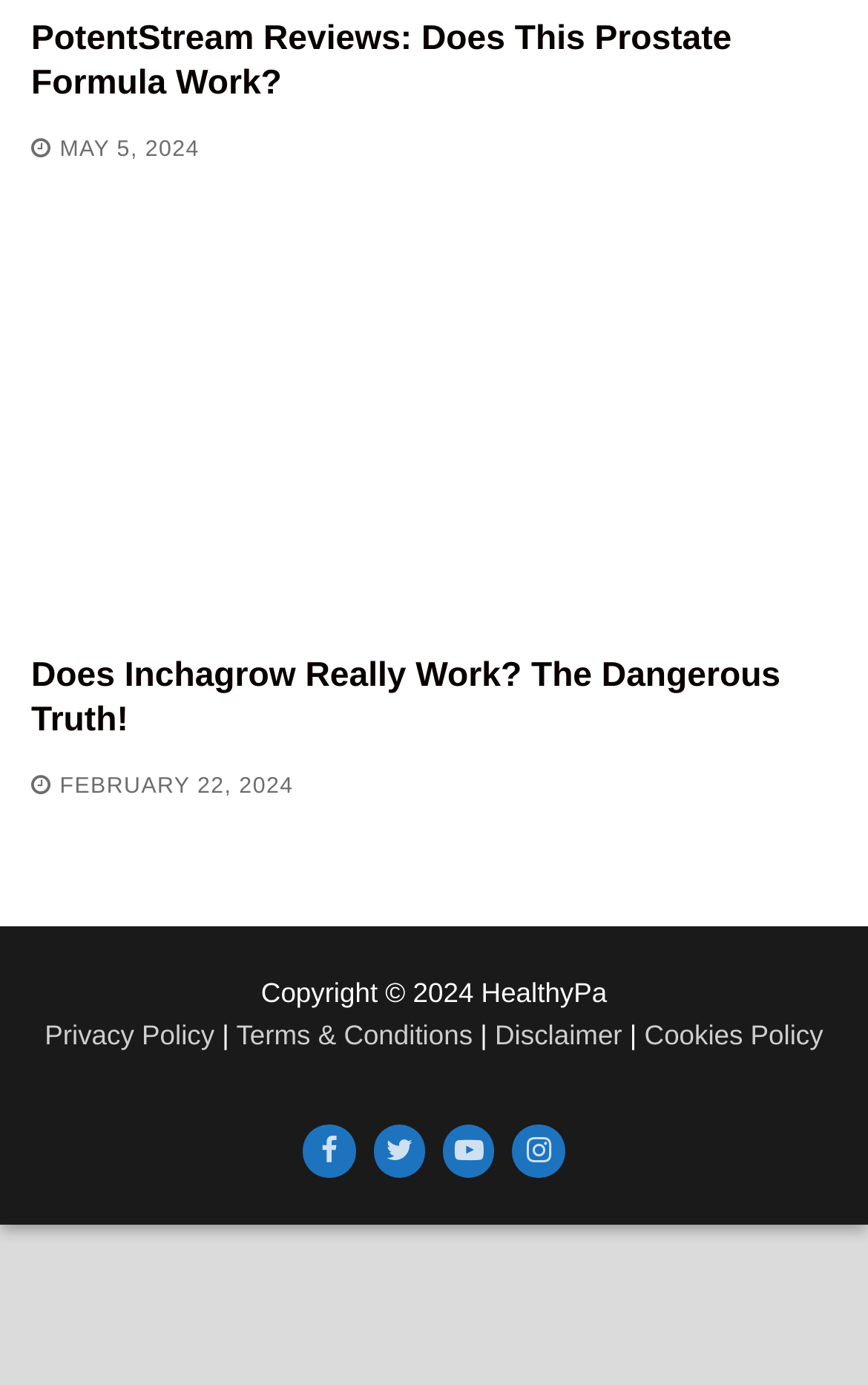How many links are in the footer section?
Based on the screenshot, provide your answer in one word or phrase.

5